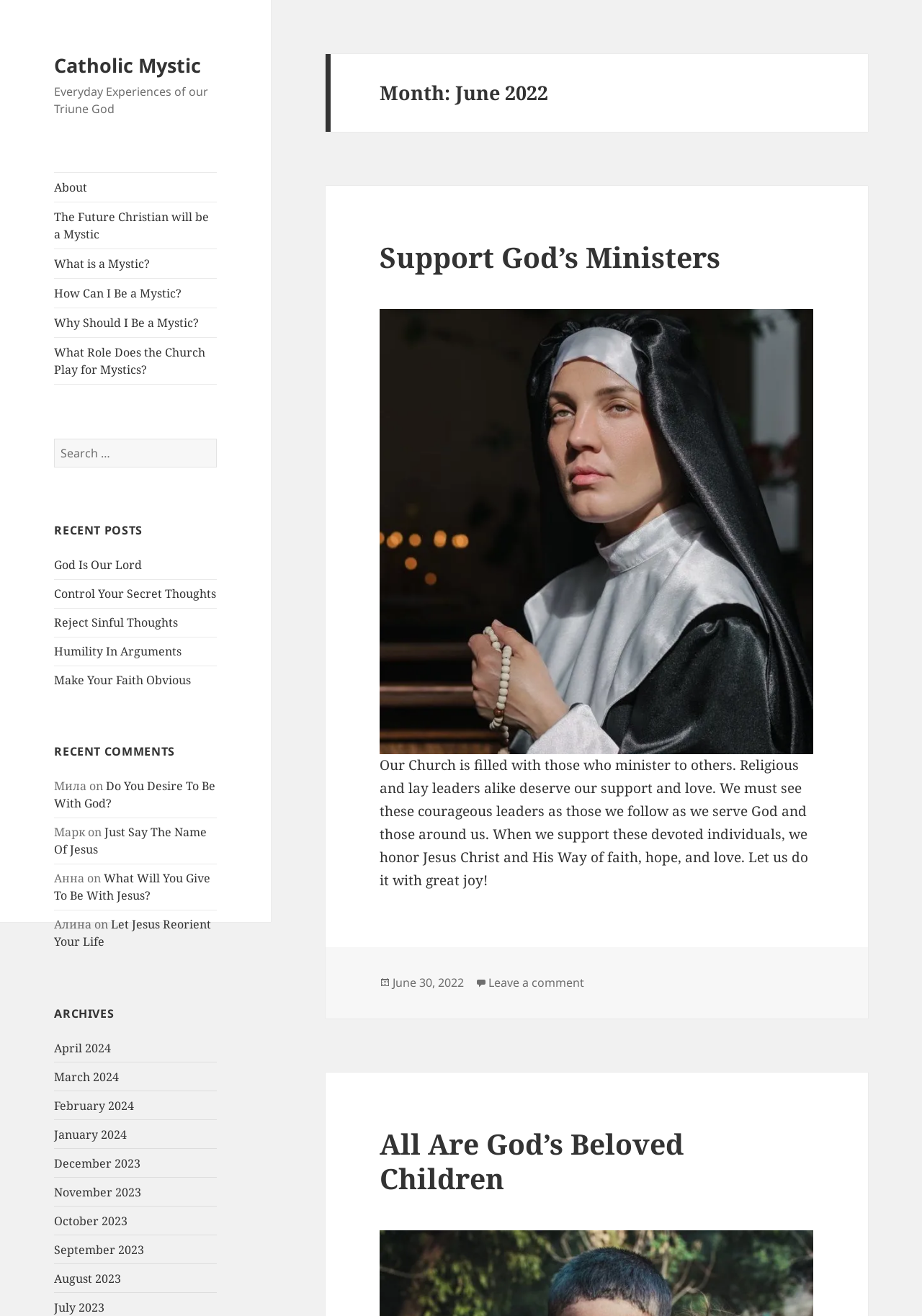Provide a single word or phrase answer to the question: 
What is the title of the first article in the webpage?

Support God’s Ministers